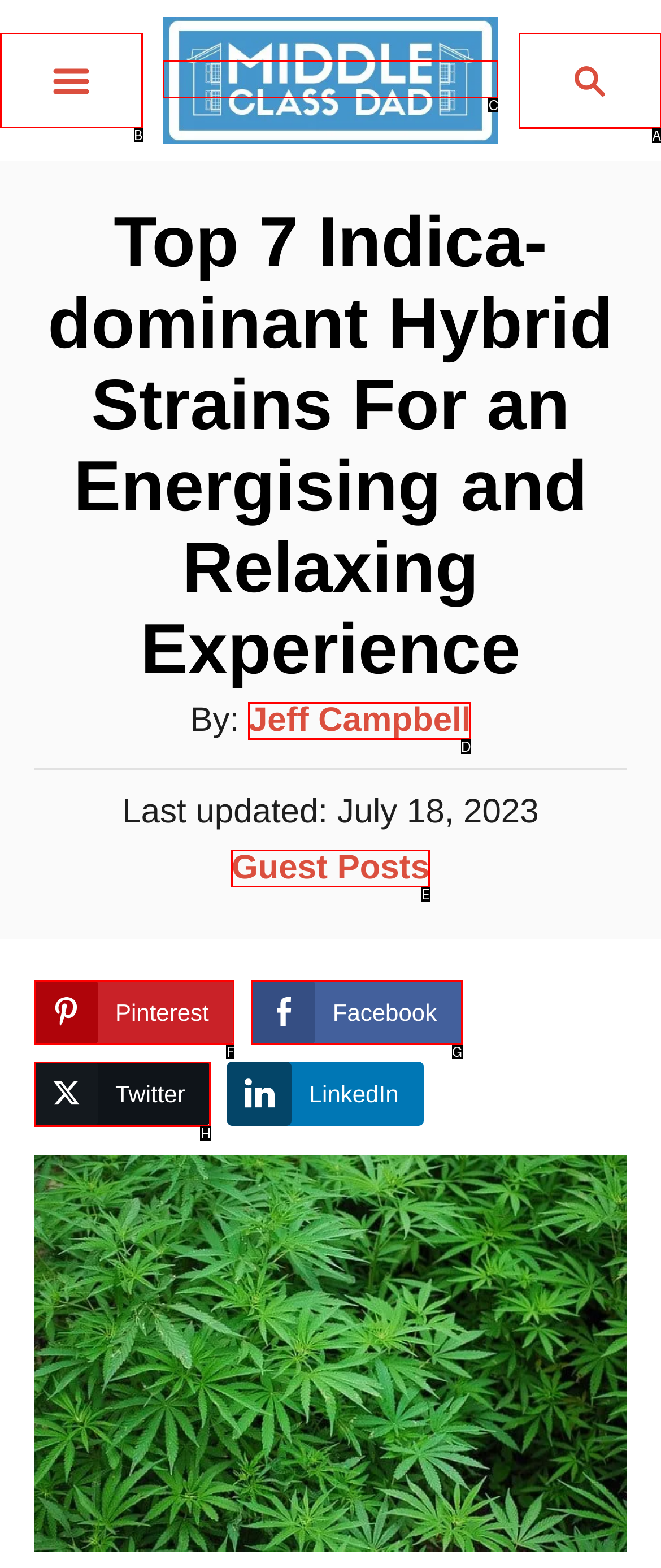Among the marked elements in the screenshot, which letter corresponds to the UI element needed for the task: Search for something?

A